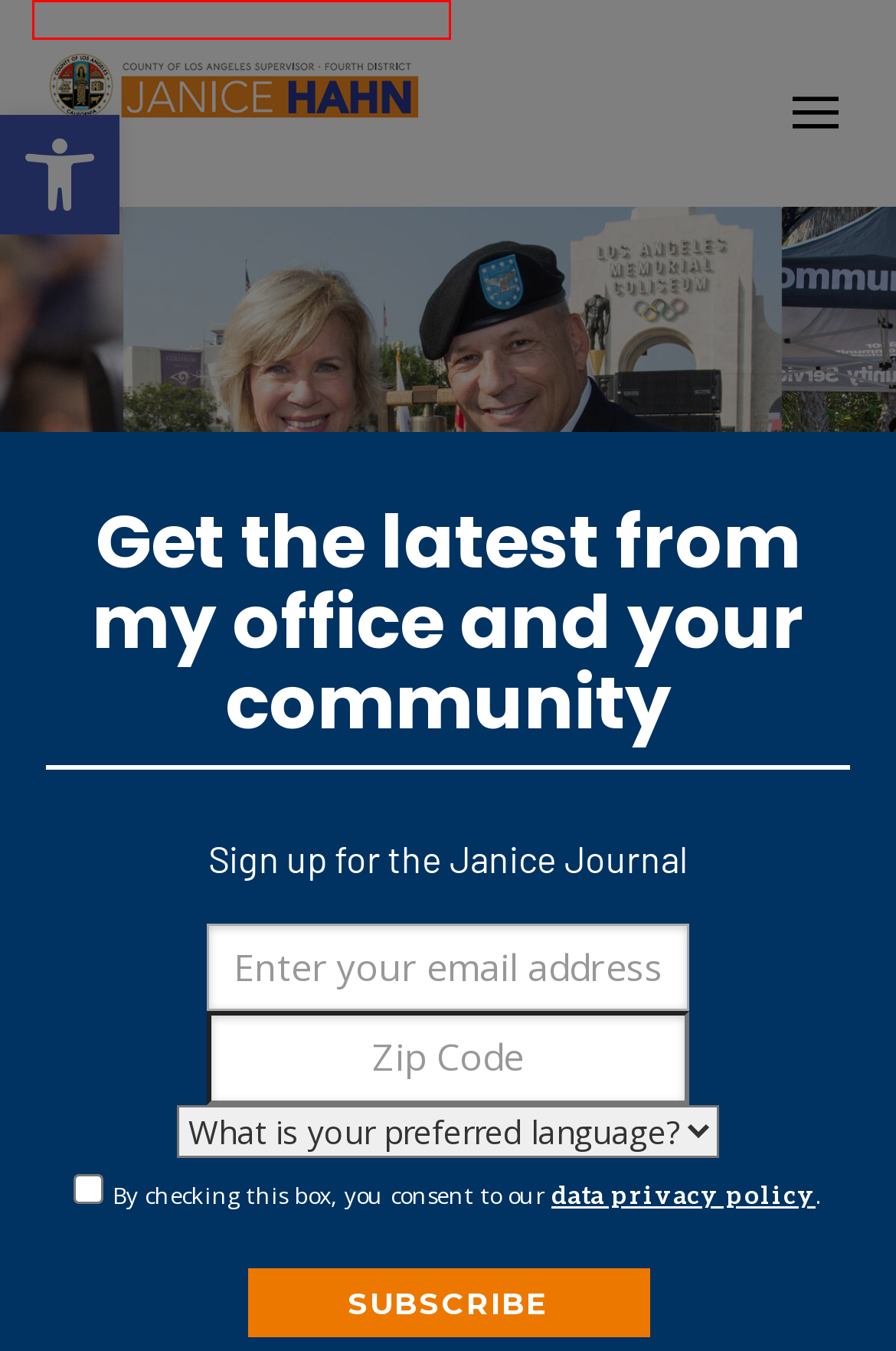You have received a screenshot of a webpage with a red bounding box indicating a UI element. Please determine the most fitting webpage description that matches the new webpage after clicking on the indicated element. The choices are:
A. 4th District – Supervisor Janice Hahn
B. Subscriber Support
C. Contact us – Supervisor Janice Hahn
D. Get Help – Supervisor Janice Hahn
E. Guide to County Services – COUNTY OF LOS ANGELES
F. Apply For a Grant – Supervisor Janice Hahn
G. News – Supervisor Janice Hahn
H. Supervisor Janice Hahn

H